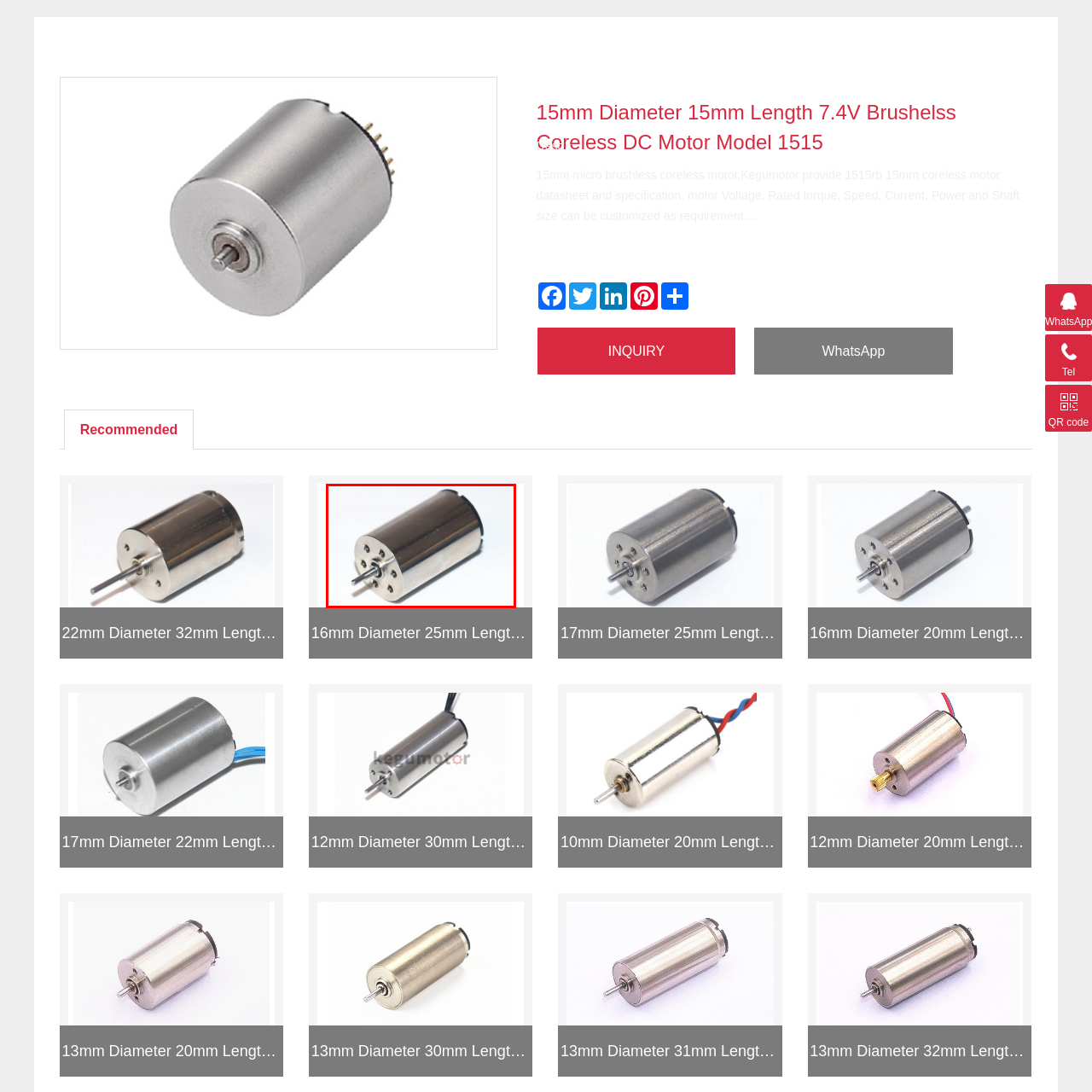Detail the scene within the red-bordered box in the image, including all relevant features and actions.

This image showcases a compact and robust 16mm diameter, 25mm length coreless DC motor model, specifically designed for versatile applications in electronics and robotics. The motor features a sleek metallic casing and a drive shaft protruding from one end, indicative of its operational mechanism. Ideal for projects requiring lightweight and high-efficiency components, this brushless motor exemplifies precision engineering and reliability. It's a part of the broader offering from Kegumotor, which includes various specifications customizable to meet specific voltage, torque, speed, and power requirements, catering to diverse electronic needs.